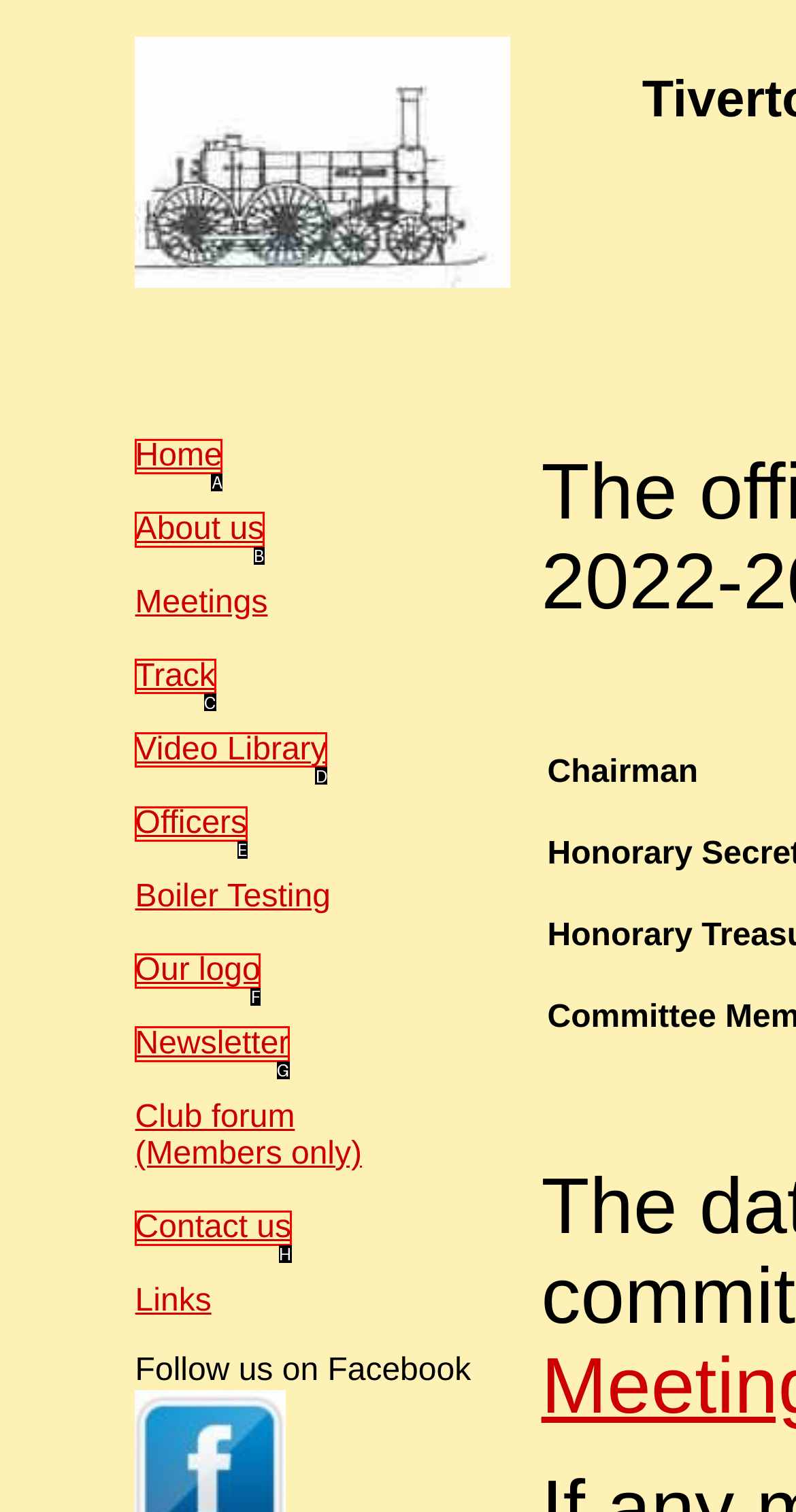Which lettered option should I select to achieve the task: Go to Track page according to the highlighted elements in the screenshot?

C